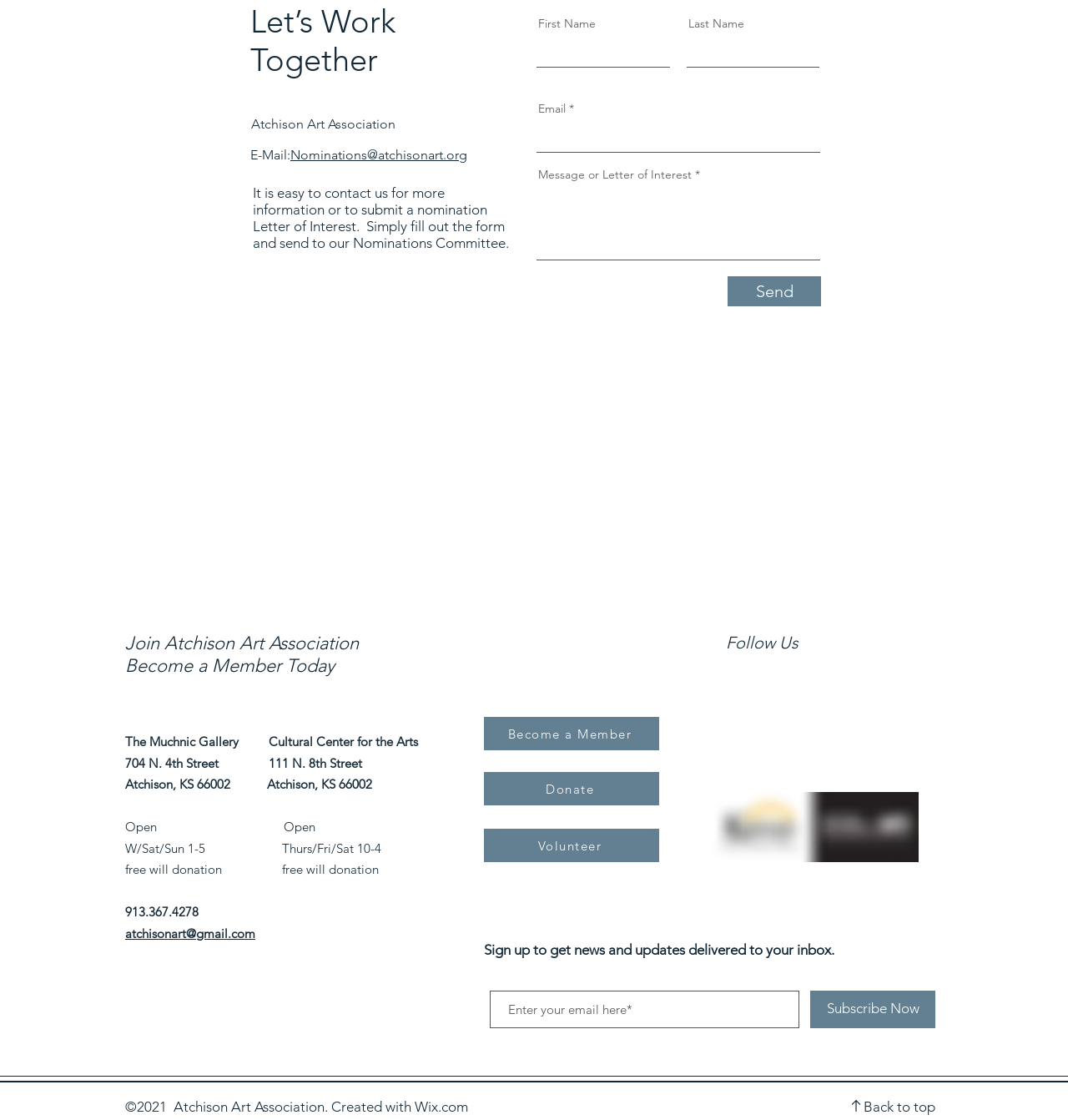What is the required information to send a message?
Using the image, provide a concise answer in one word or a short phrase.

First Name, Last Name, Email, Message